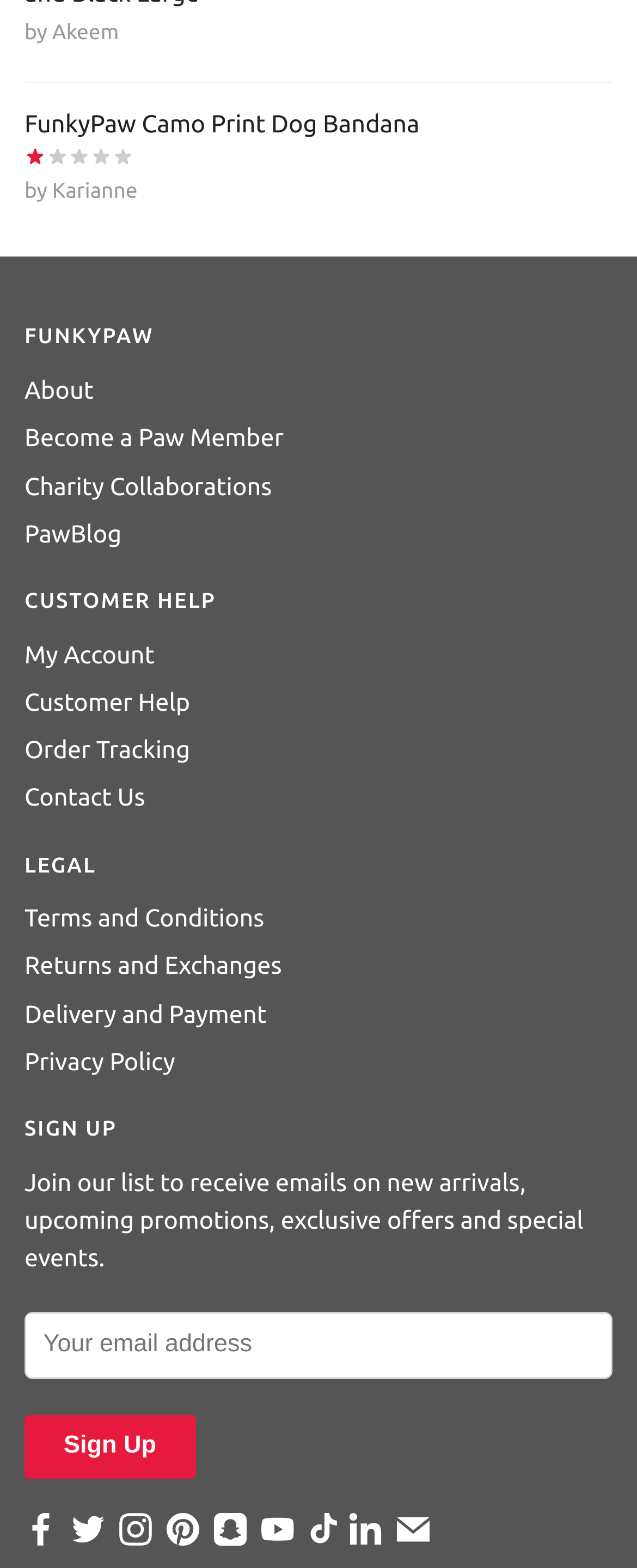Give a succinct answer to this question in a single word or phrase: 
What is the name of the dog bandana product?

BANDANA CAMOPRINT